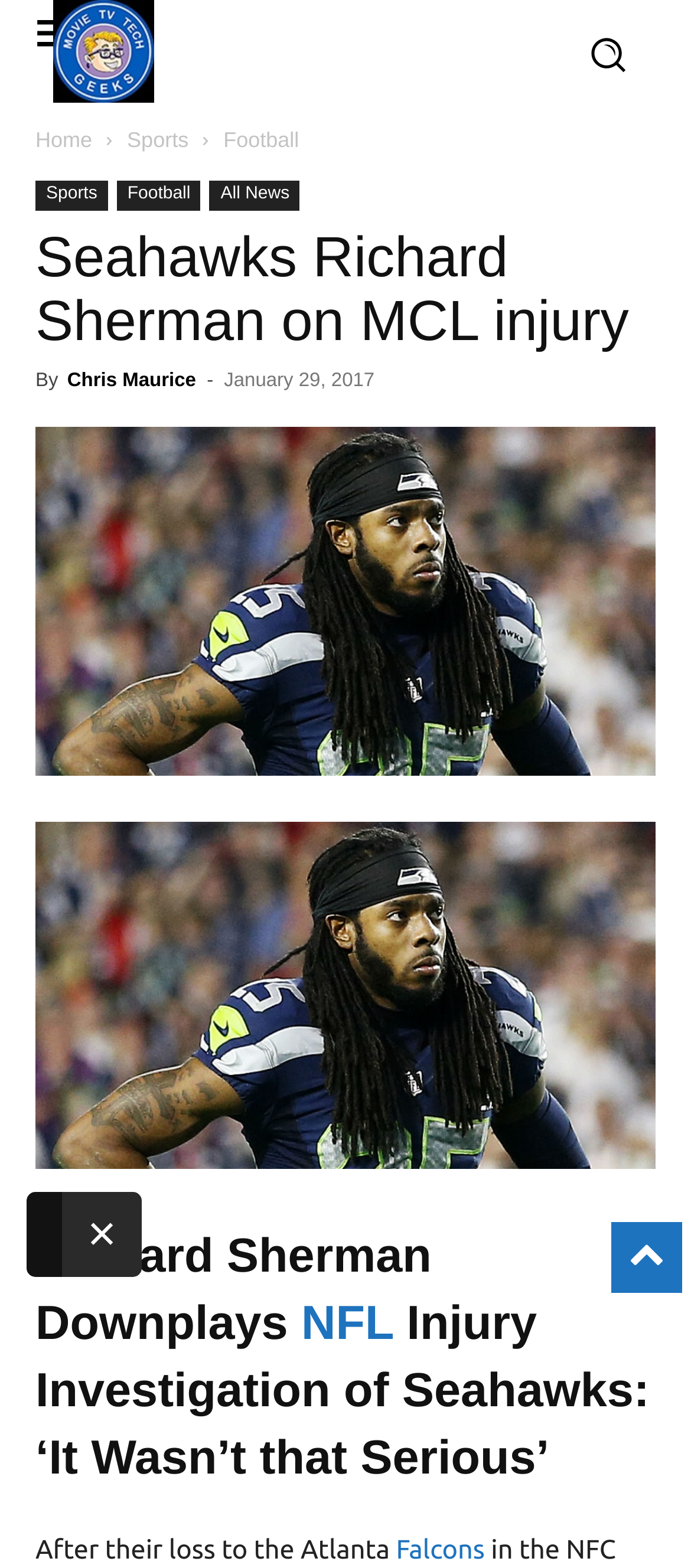What is the topic of the article?
Please respond to the question with a detailed and thorough explanation.

The heading 'Richard Sherman Downplays NFL Injury Investigation of Seahawks: ‘It Wasn’t that Serious’’ suggests that the topic of the article is the NFL injury investigation of the Seahawks team.